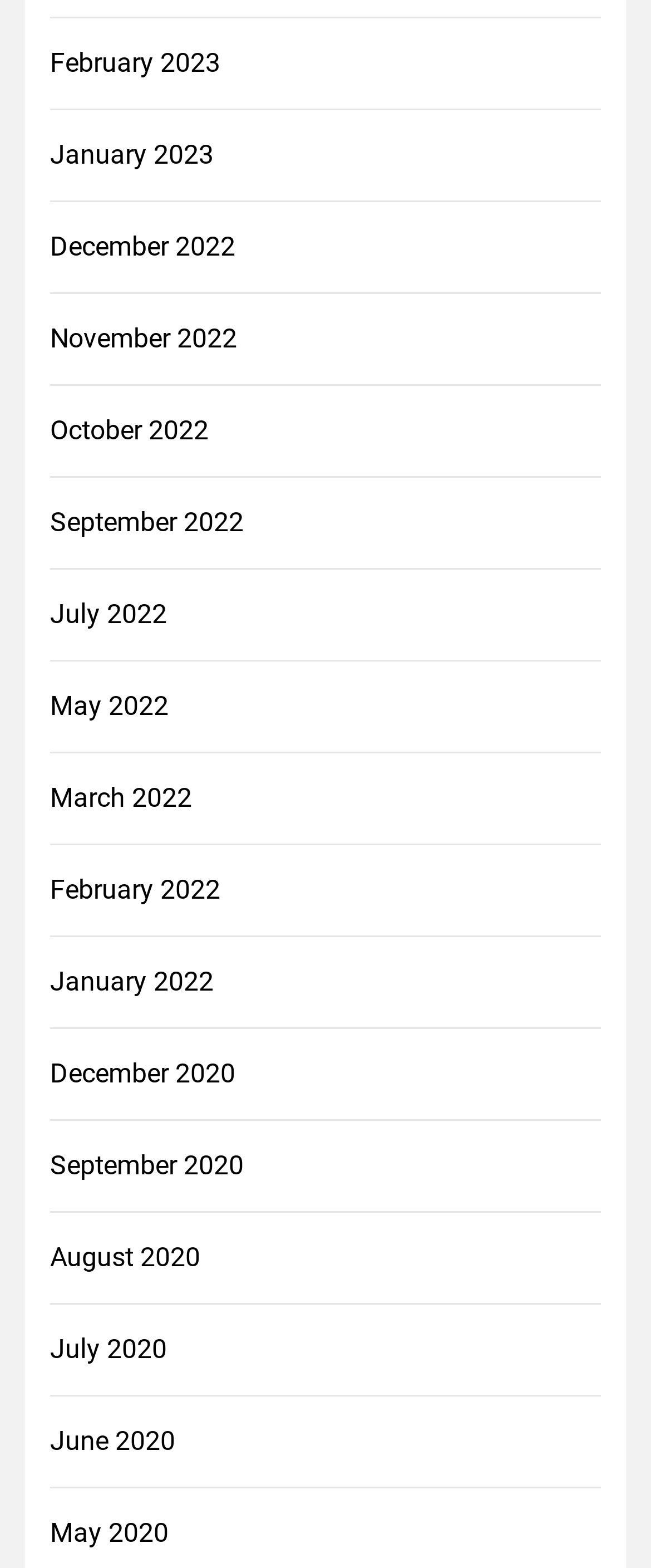Give a short answer using one word or phrase for the question:
Are there any months from 2021?

No